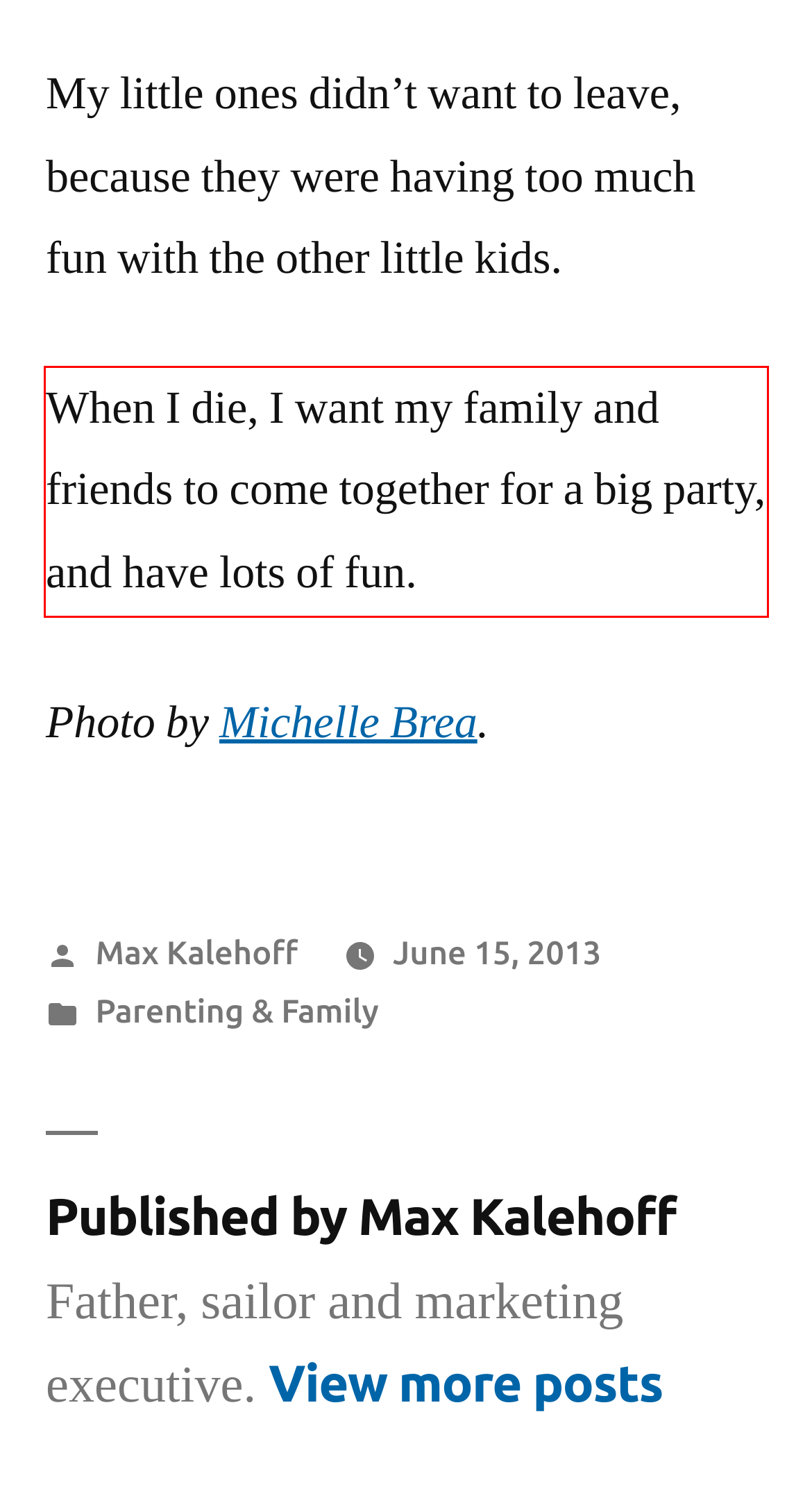Given a webpage screenshot with a red bounding box, perform OCR to read and deliver the text enclosed by the red bounding box.

When I die, I want my family and friends to come together for a big party, and have lots of fun.